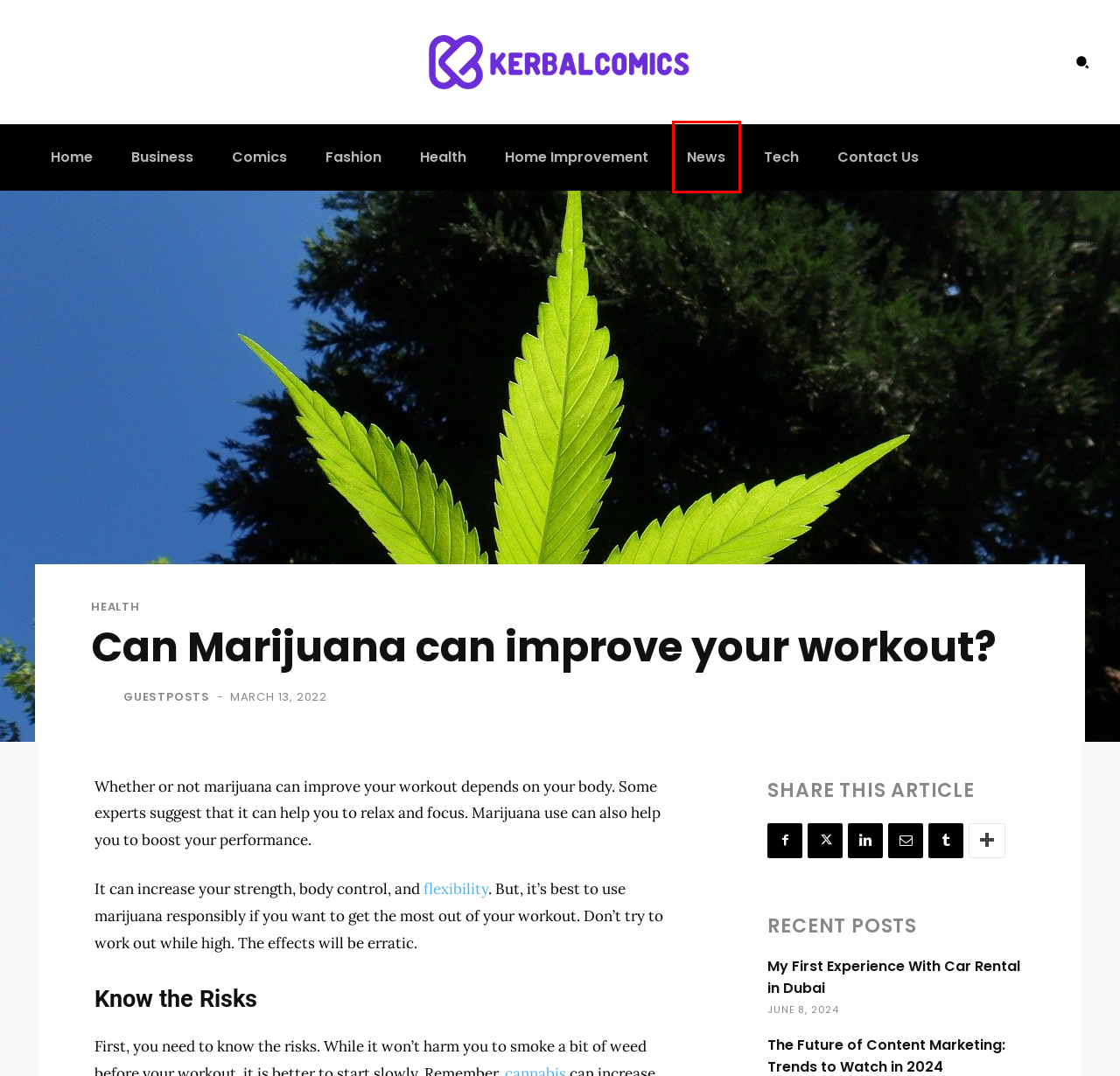You have a screenshot of a webpage with a red bounding box highlighting a UI element. Your task is to select the best webpage description that corresponds to the new webpage after clicking the element. Here are the descriptions:
A. Fashion Archives - Kerbal Comics
B. News Archives - Kerbal Comics
C. Here the information is helpful for your day-to-day life.
D. Business Archives - Kerbal Comics
E. Car Rental
F. Home Improvement Archives - Kerbal Comics
G. Contact Us - Kerbal Comics
H. Health Archives - Kerbal Comics

B